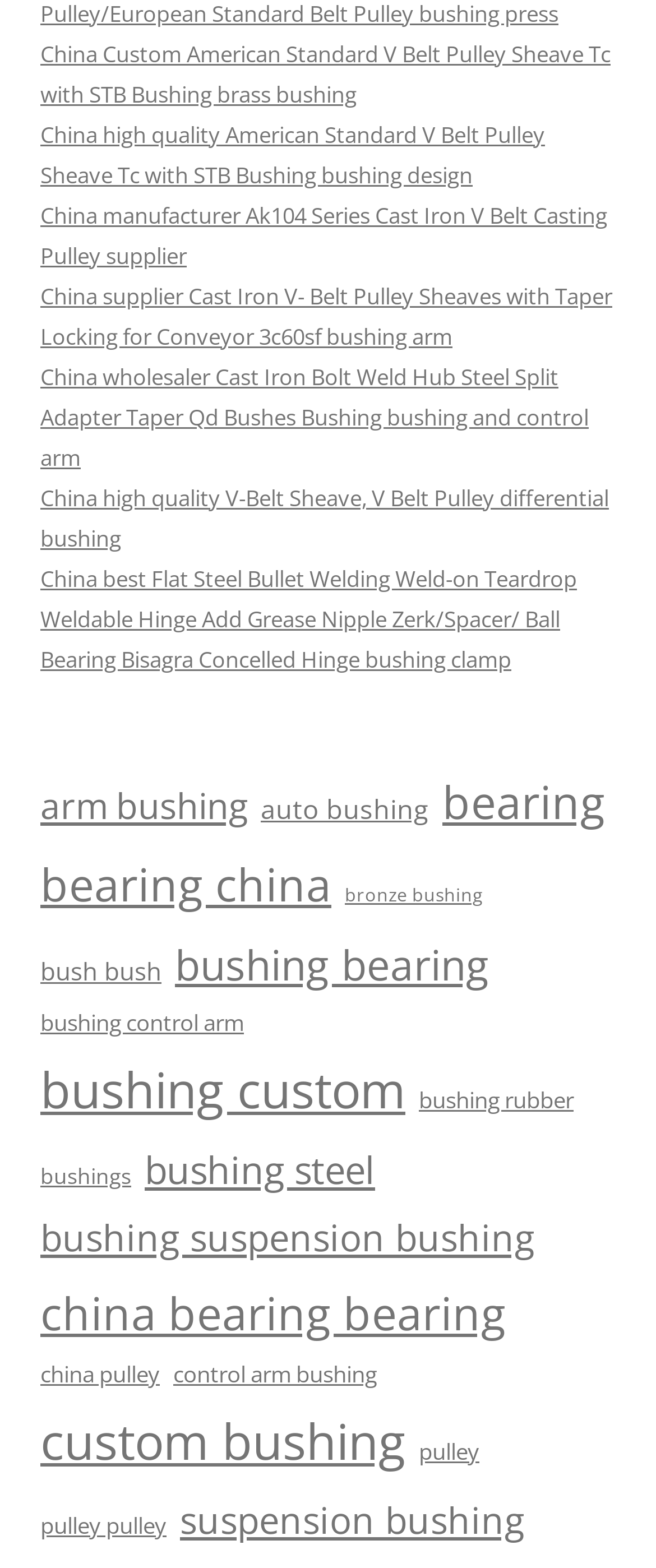Locate the bounding box coordinates for the element described below: "suspension bushing". The coordinates must be four float values between 0 and 1, formatted as [left, top, right, bottom].

[0.274, 0.948, 0.8, 0.991]